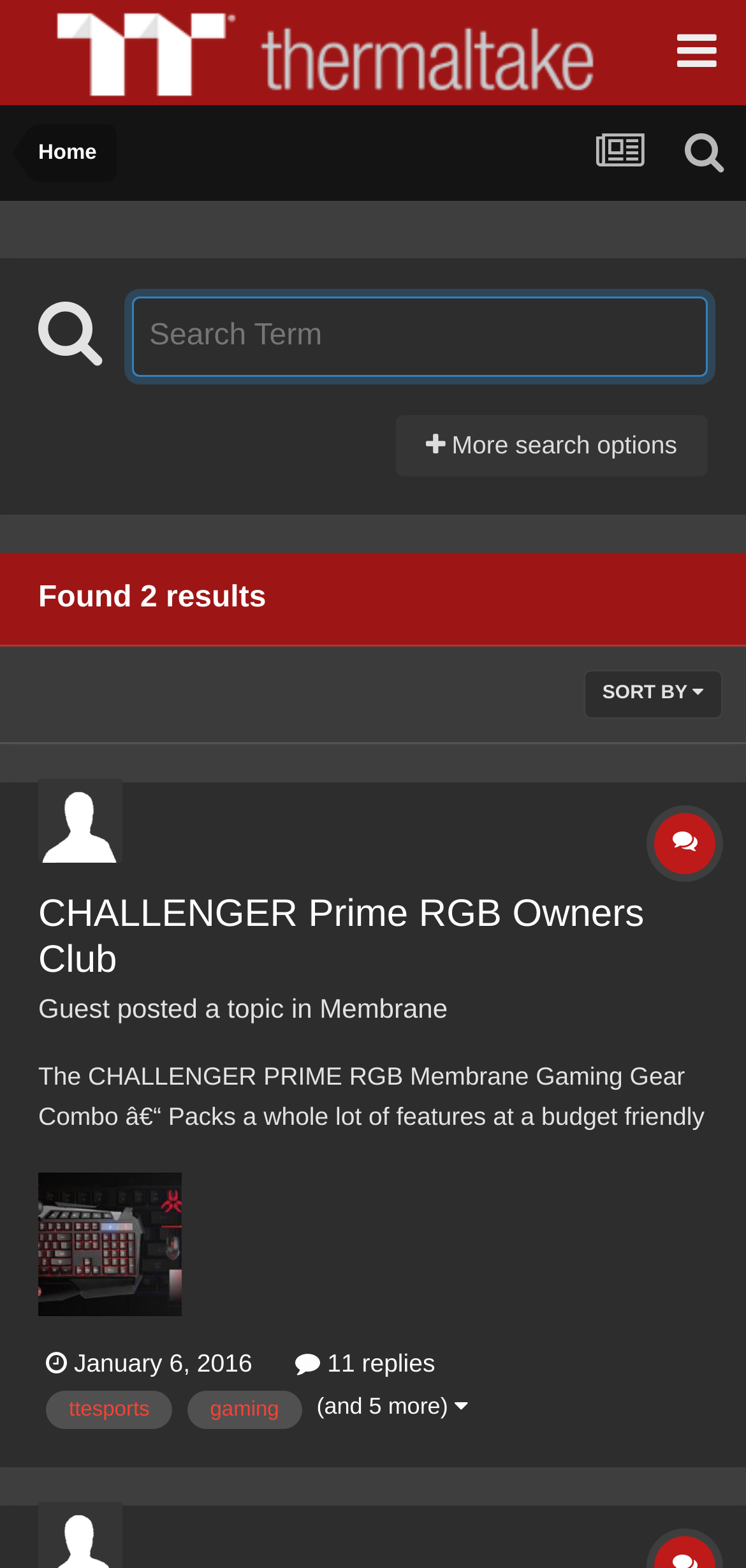What is the current search term?
Provide a comprehensive and detailed answer to the question.

The search term can be found in the textbox with the label 'Search Term' which is currently focused and has the value 'membrane'.